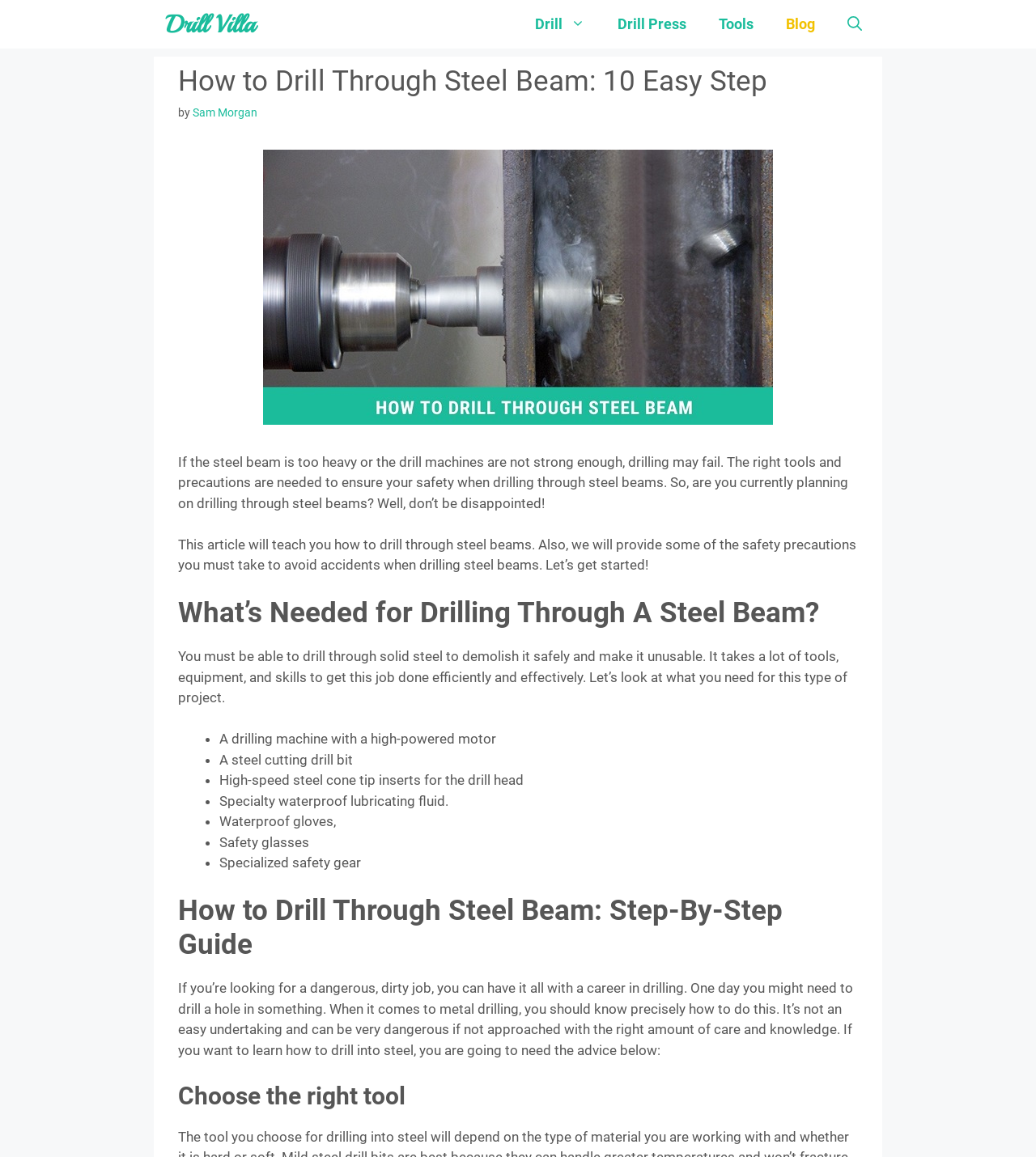What type of safety gear is recommended?
Respond to the question with a single word or phrase according to the image.

Waterproof gloves and safety glasses